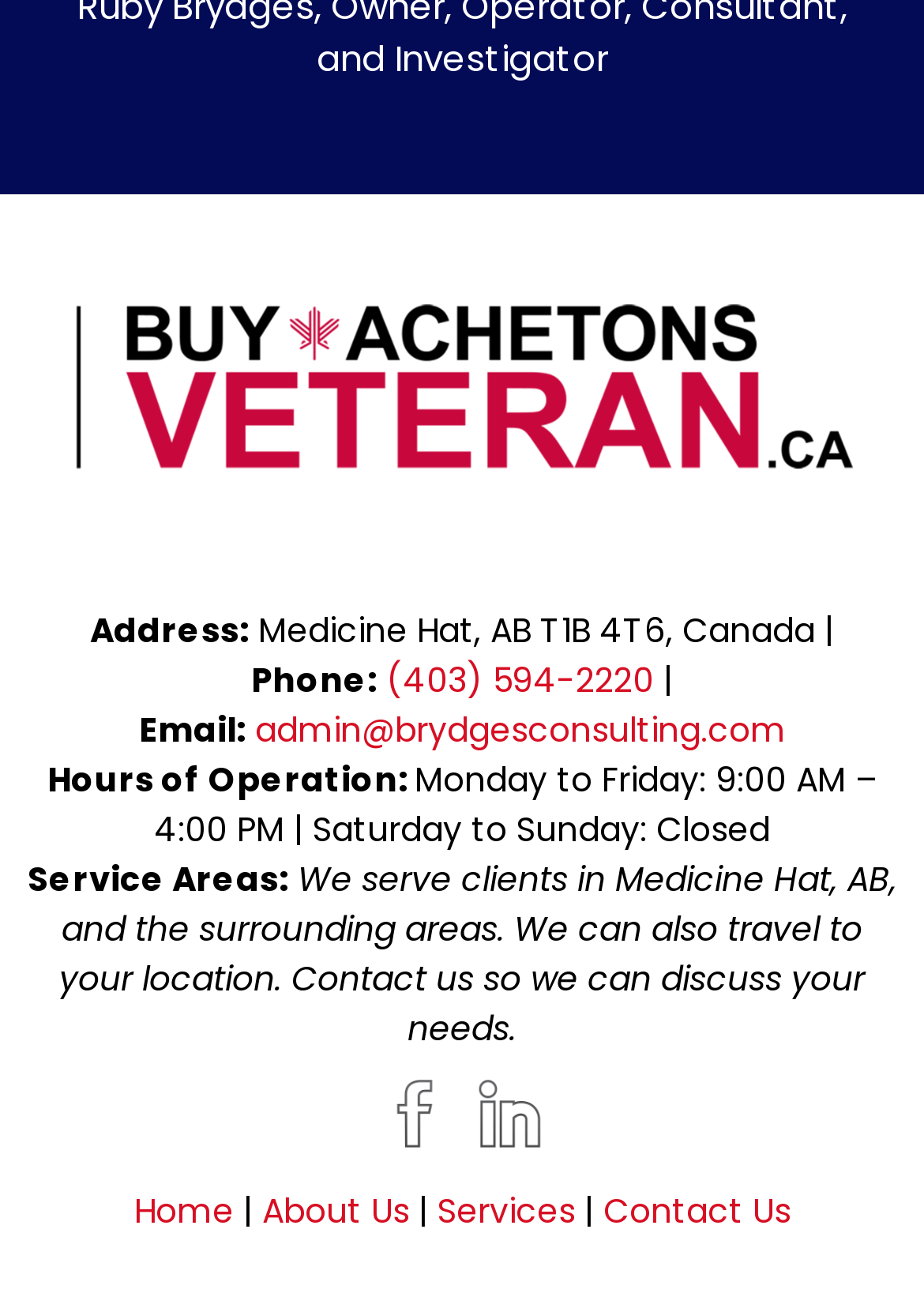What is the phone number of Brydges Consulting?
Could you give a comprehensive explanation in response to this question?

I found the phone number by looking at the link element with the text '(403) 594-2220' which is adjacent to the StaticText element with the text 'Phone:'.